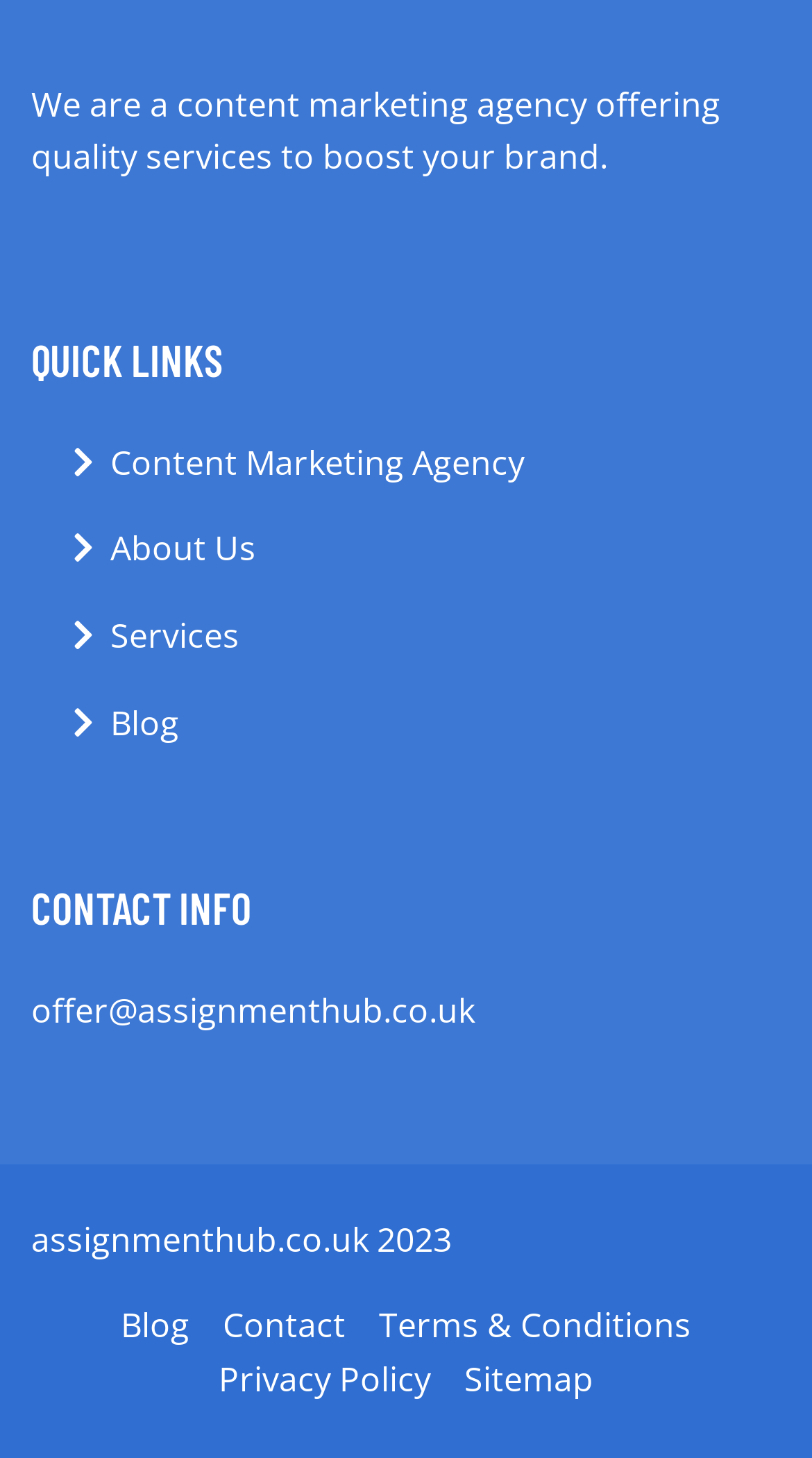Could you find the bounding box coordinates of the clickable area to complete this instruction: "go to the about us page"?

[0.136, 0.359, 0.315, 0.396]